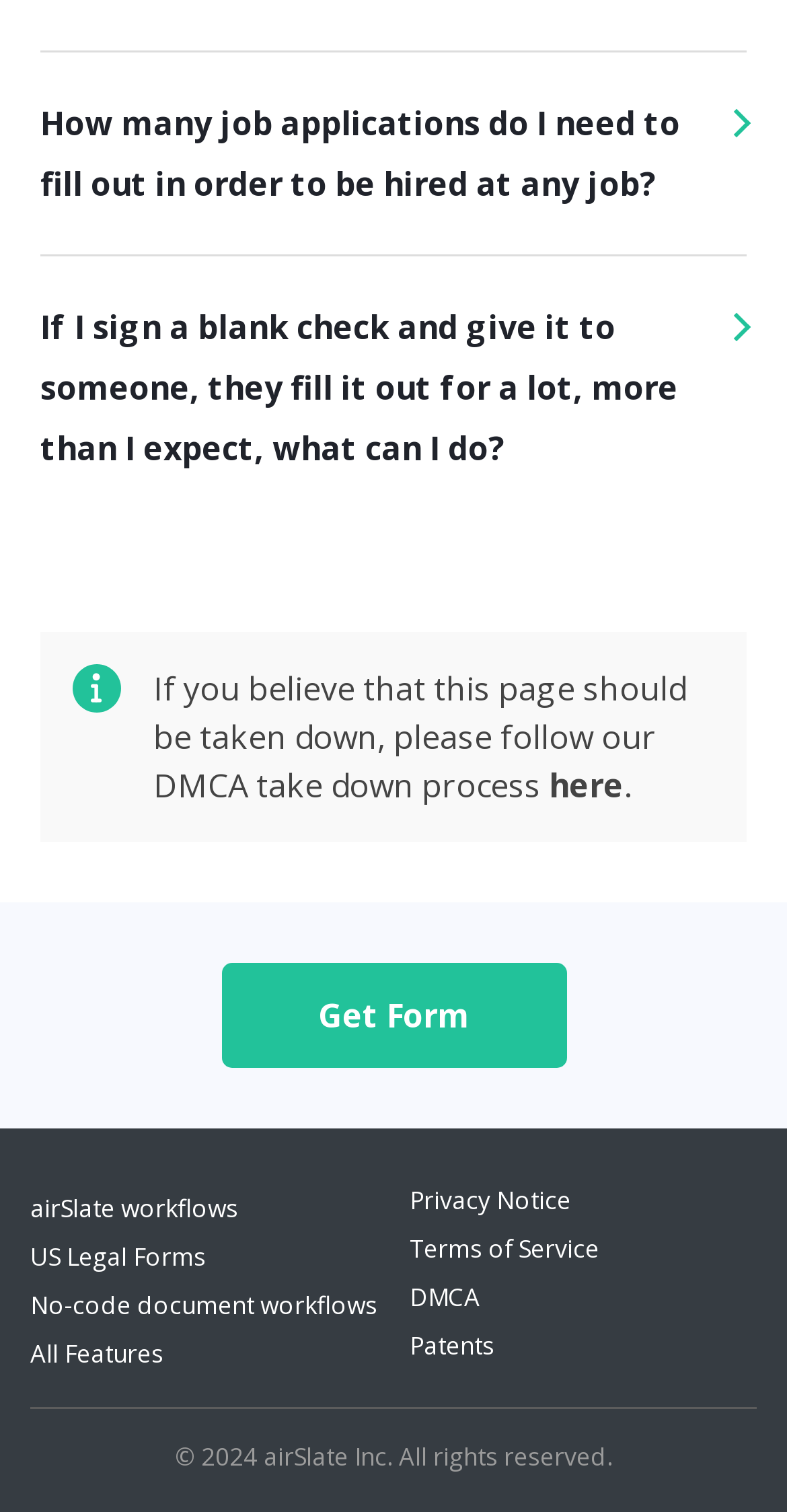Provide the bounding box coordinates for the area that should be clicked to complete the instruction: "View Emirates Airlines News".

None